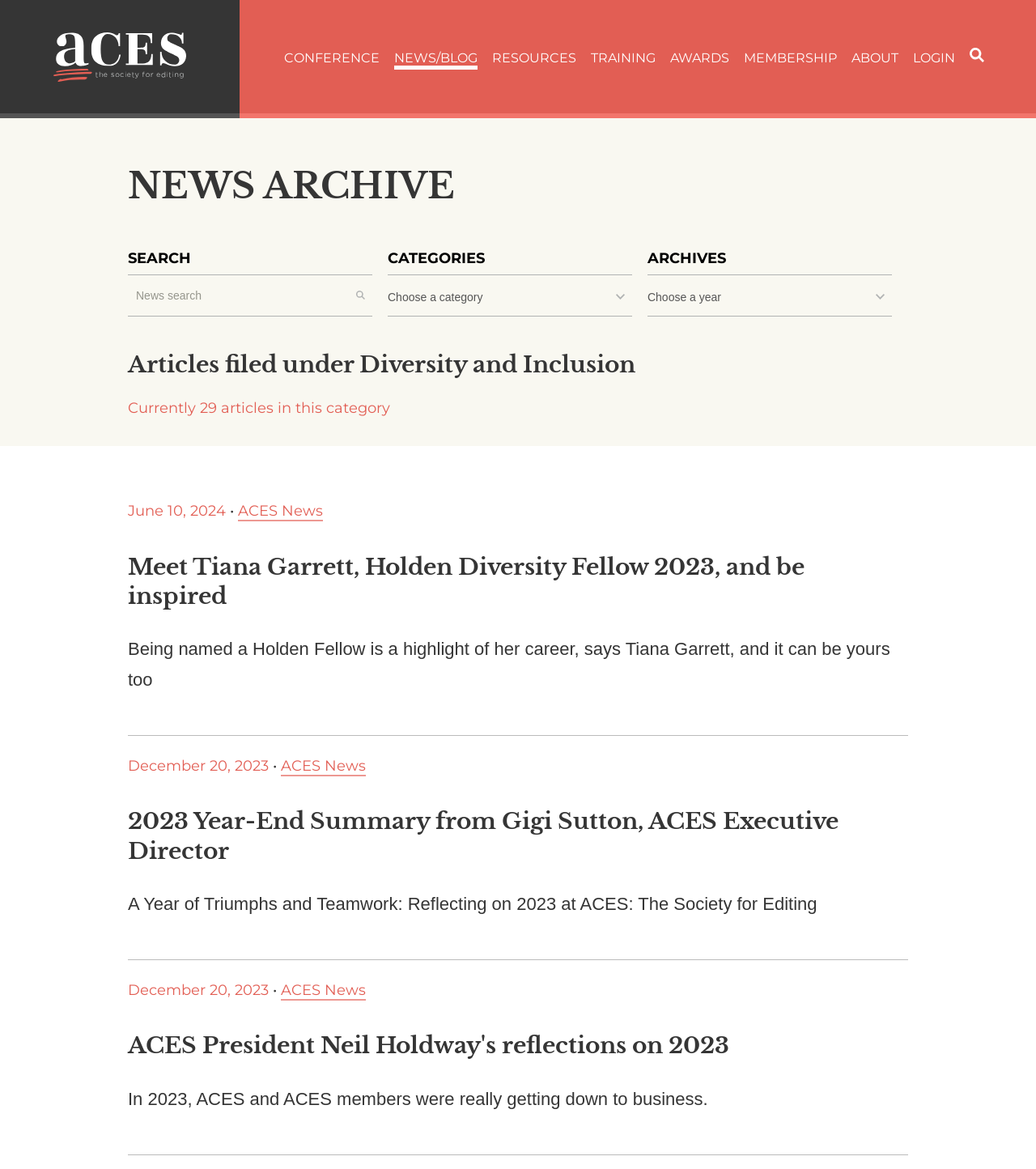Identify the bounding box coordinates for the element that needs to be clicked to fulfill this instruction: "Click the CONFERENCE link". Provide the coordinates in the format of four float numbers between 0 and 1: [left, top, right, bottom].

[0.274, 0.043, 0.366, 0.056]